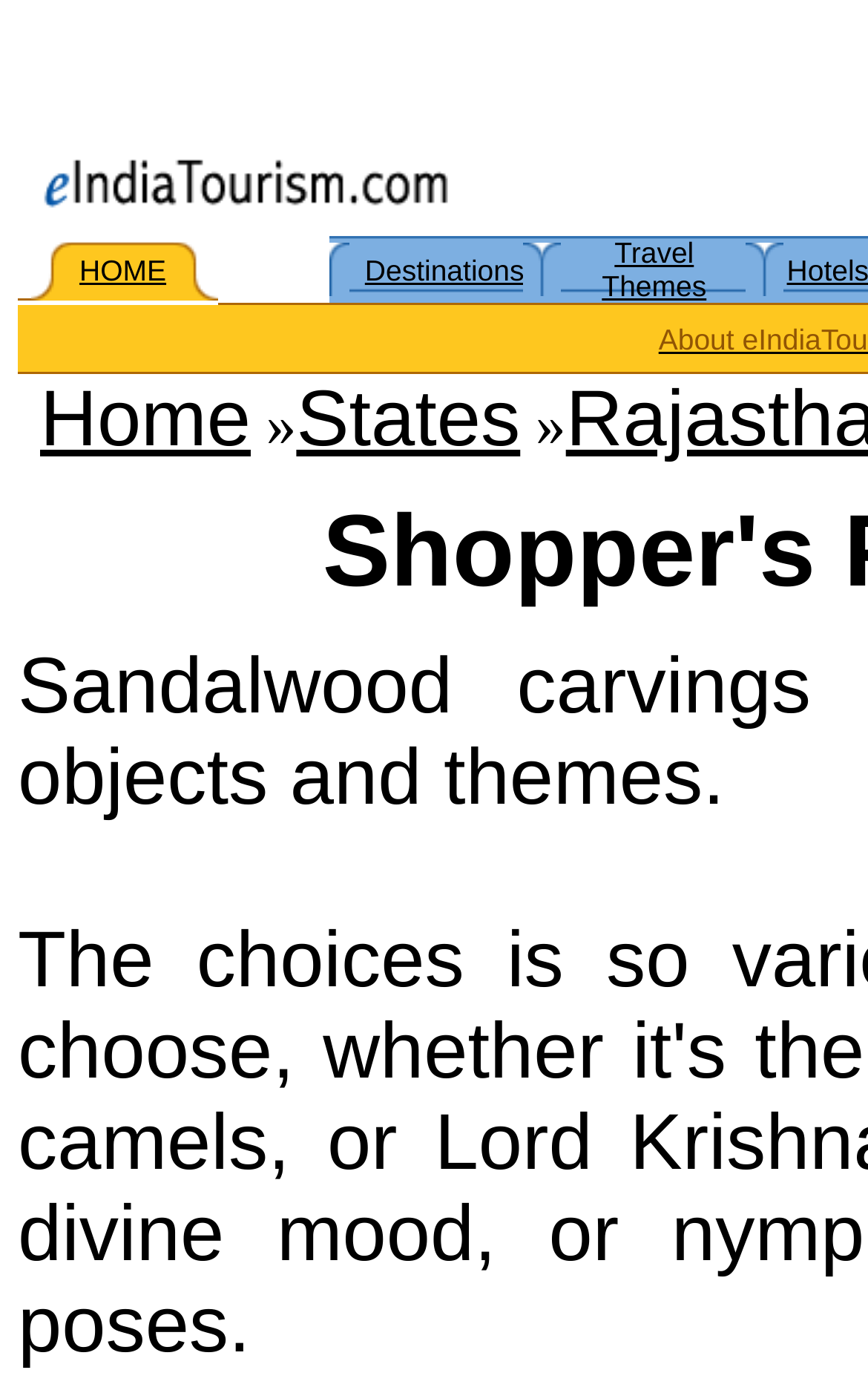Locate the UI element described by Travel Themes and provide its bounding box coordinates. Use the format (top-left x, top-left y, bottom-right x, bottom-right y) with all values as floating point numbers between 0 and 1.

[0.693, 0.119, 0.814, 0.167]